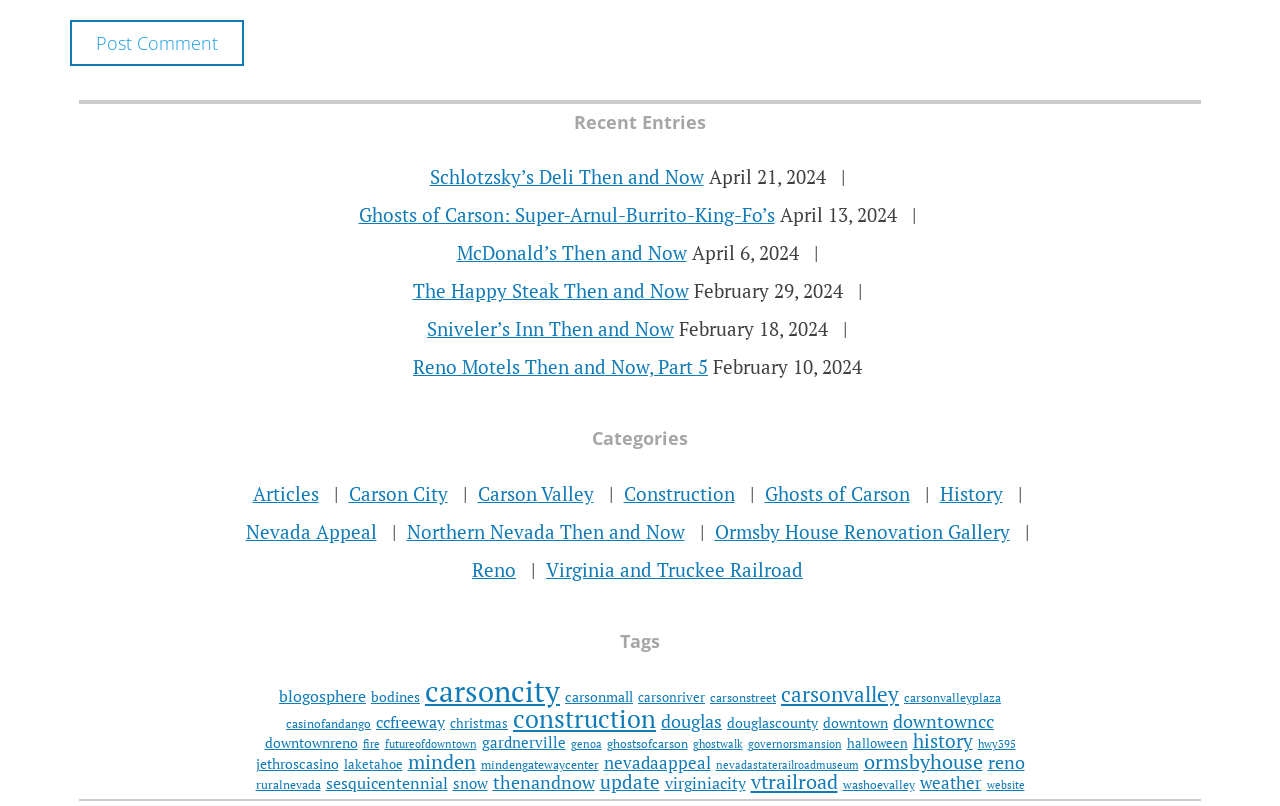What is the category with the most items?
Based on the screenshot, provide a one-word or short-phrase response.

carsoncity